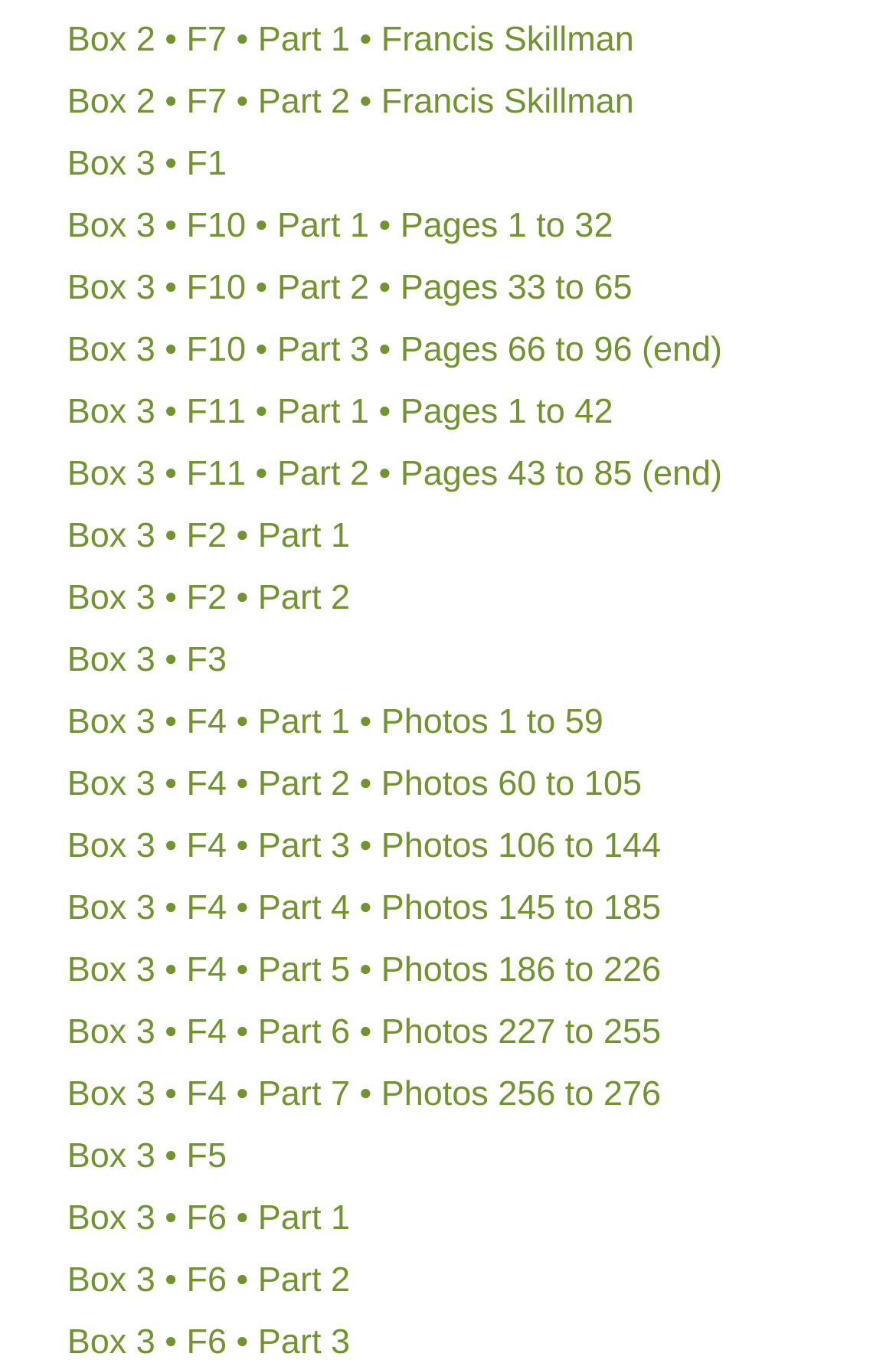Determine the bounding box coordinates of the section to be clicked to follow the instruction: "view Box 2 • F7 • Part 1 • Francis Skillman". The coordinates should be given as four float numbers between 0 and 1, formatted as [left, top, right, bottom].

[0.075, 0.016, 0.707, 0.044]